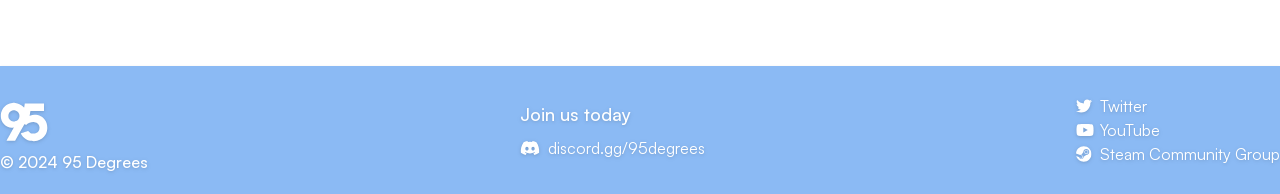Based on the element description Twitter, identify the bounding box coordinates for the UI element. The coordinates should be in the format (top-left x, top-left y, bottom-right x, bottom-right y) and within the 0 to 1 range.

[0.841, 0.484, 1.0, 0.608]